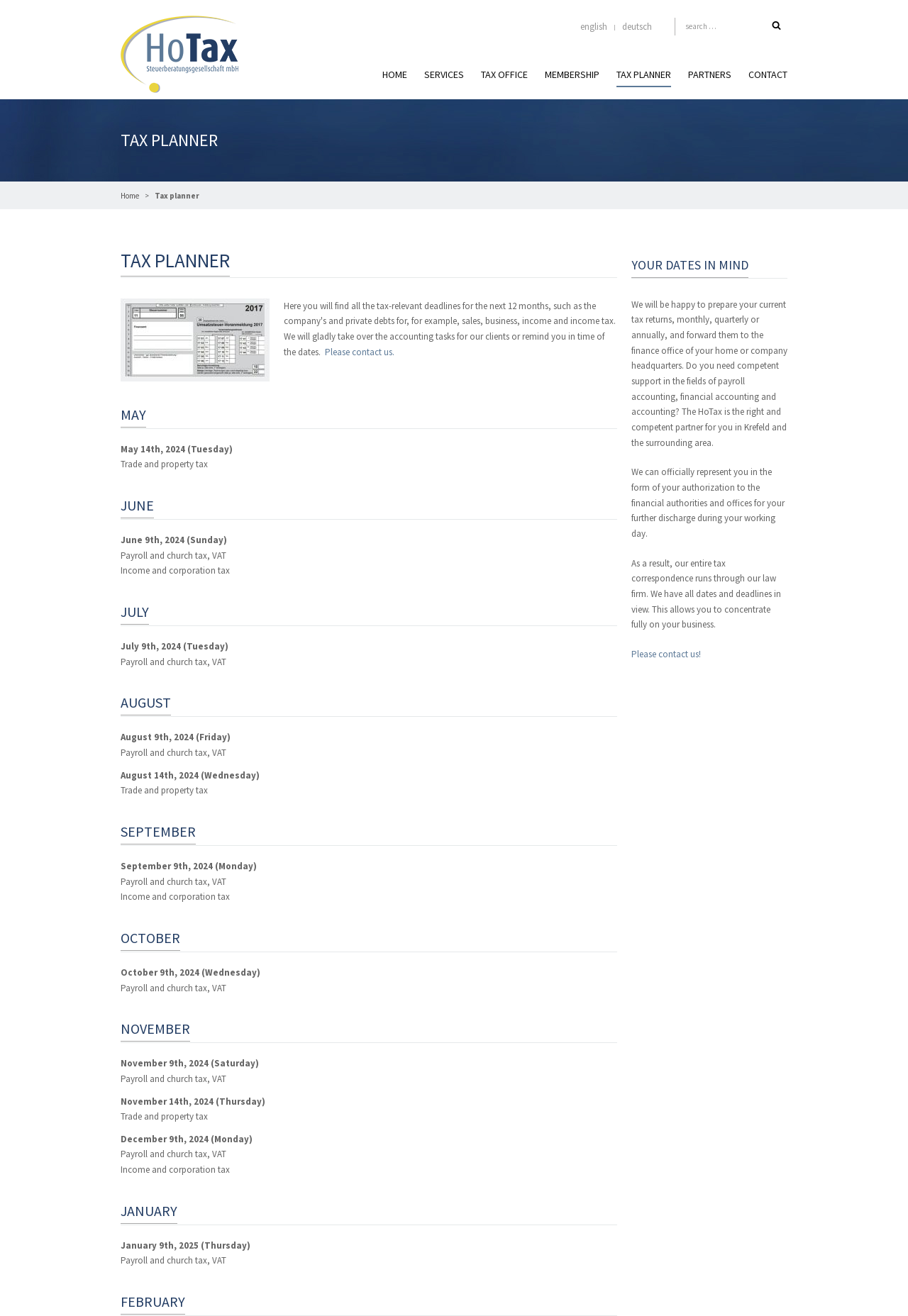Determine the bounding box coordinates of the element that should be clicked to execute the following command: "Go to HOME".

[0.421, 0.051, 0.448, 0.065]